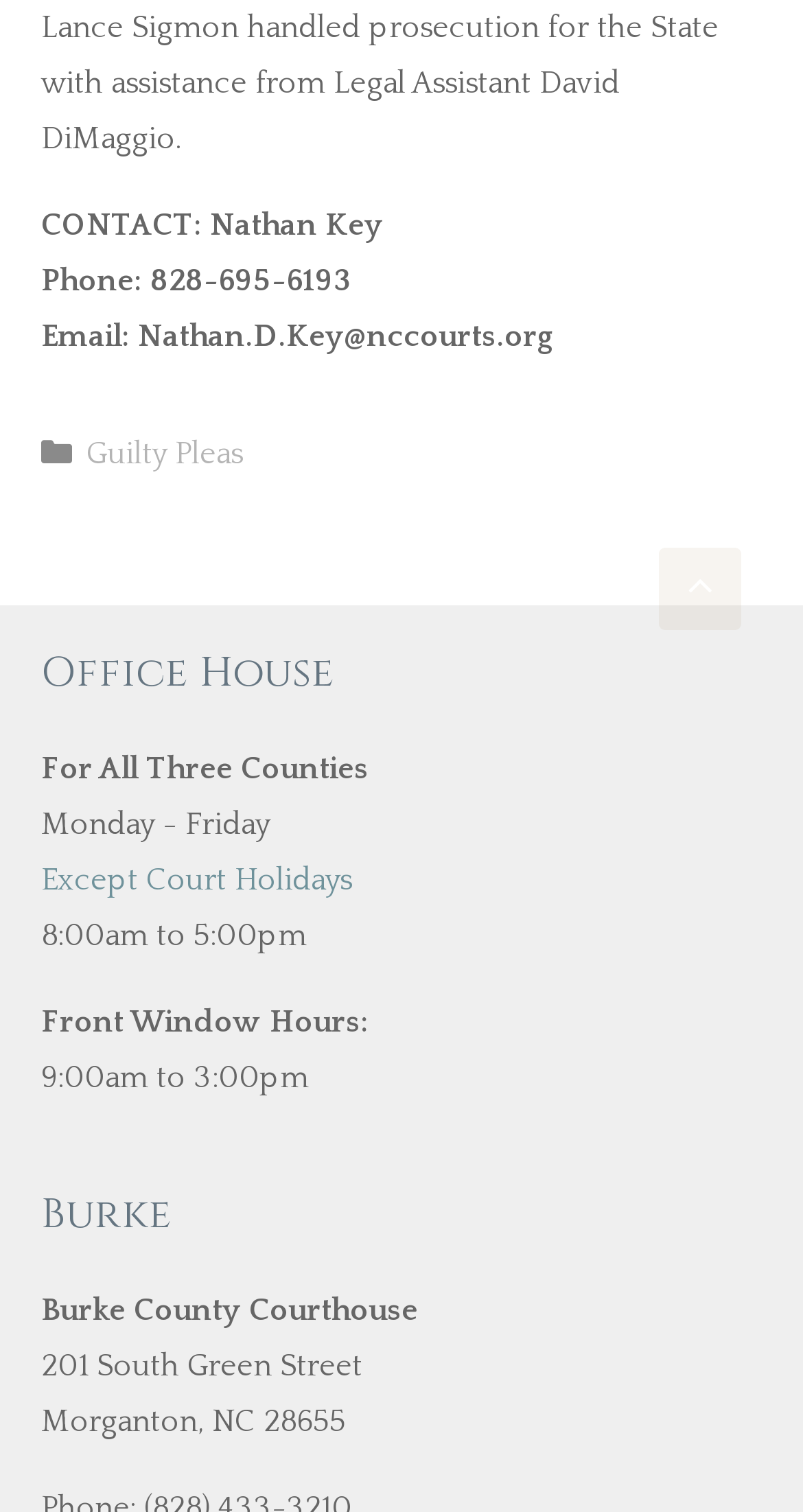What is the phone number of Nathan Key? Based on the screenshot, please respond with a single word or phrase.

828-695-6193